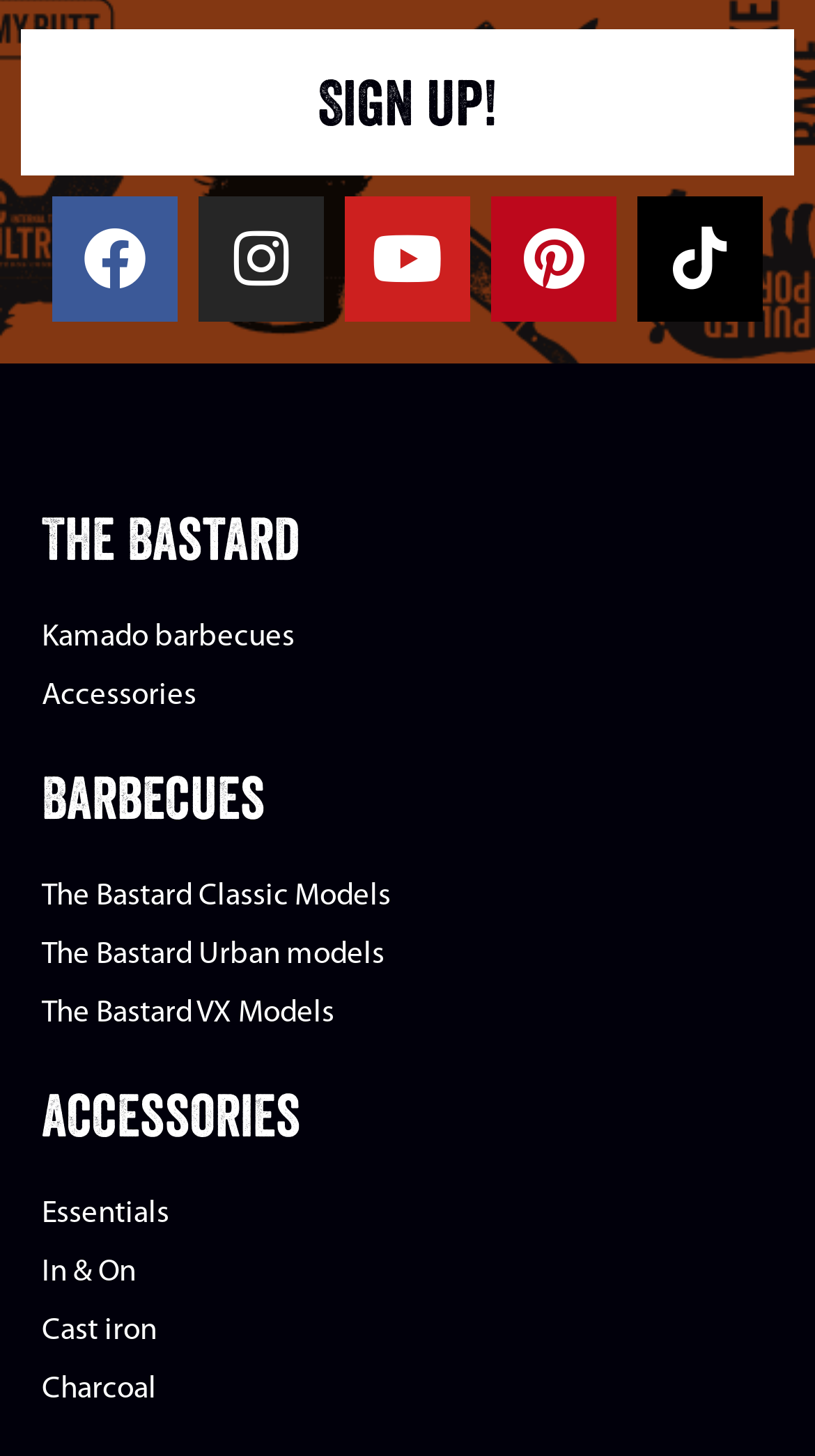What is the brand name of the barbecues? Based on the screenshot, please respond with a single word or phrase.

The Bastard